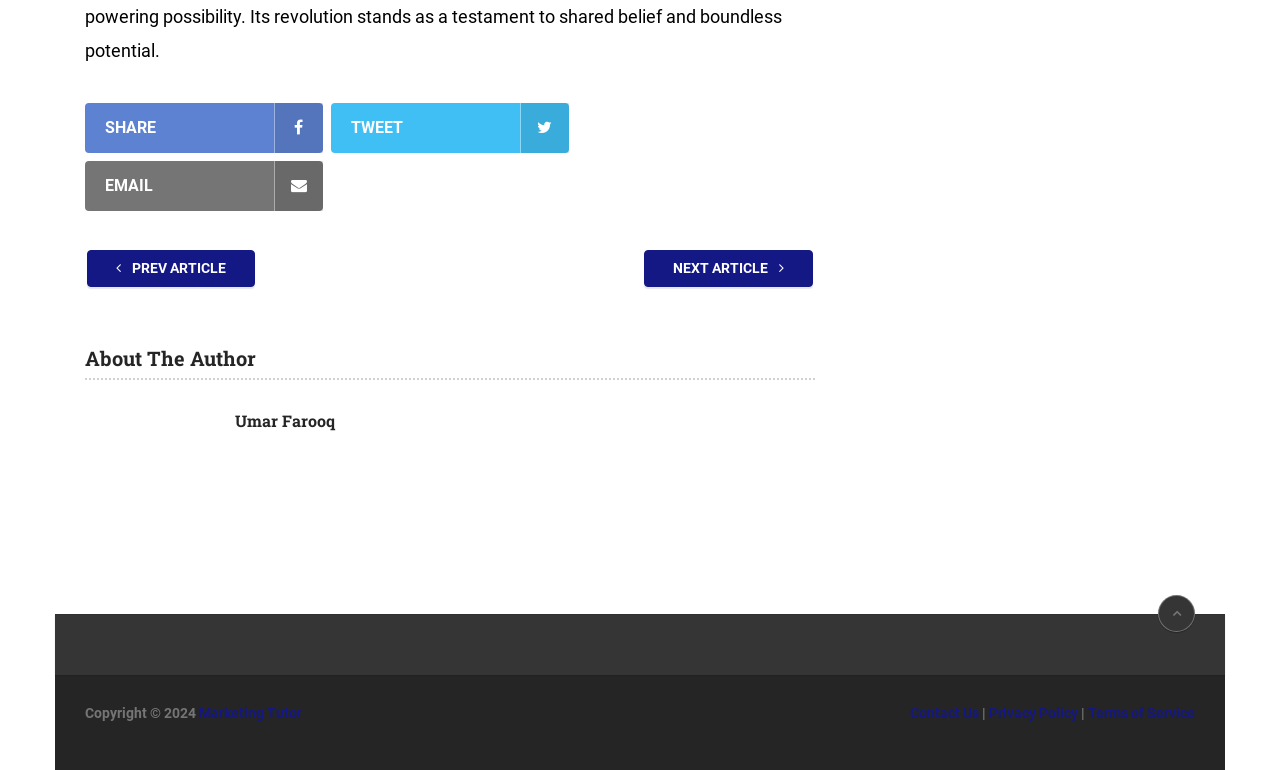What is the purpose of the icon with the bounding box [0.905, 0.773, 0.934, 0.821]?
Provide an in-depth and detailed explanation in response to the question.

I found an icon with the bounding box [0.905, 0.773, 0.934, 0.821], but there is no text associated with it, so I couldn't determine its purpose.